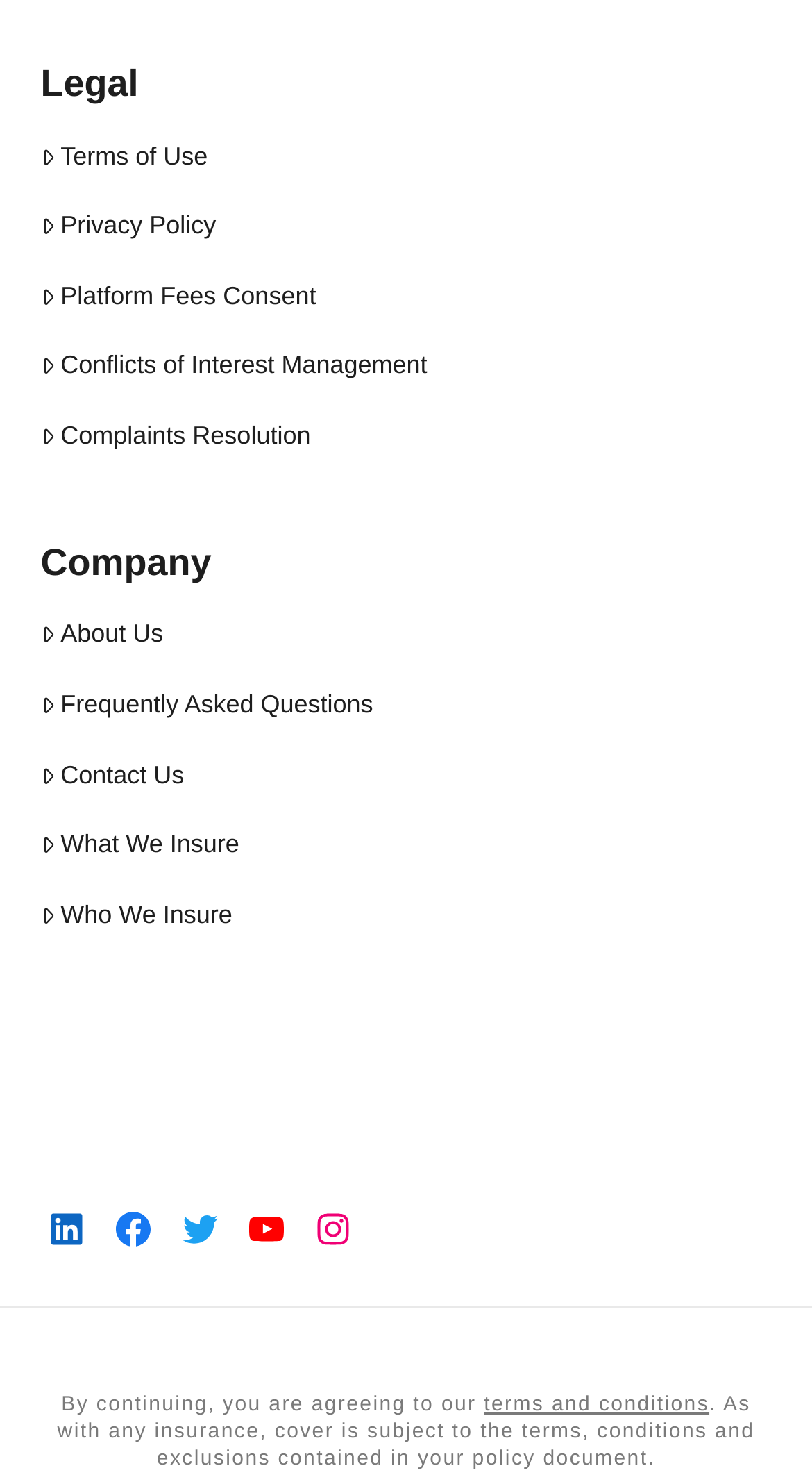Please reply with a single word or brief phrase to the question: 
What is the text above the 'terms and conditions' link?

By continuing, you are agreeing to our